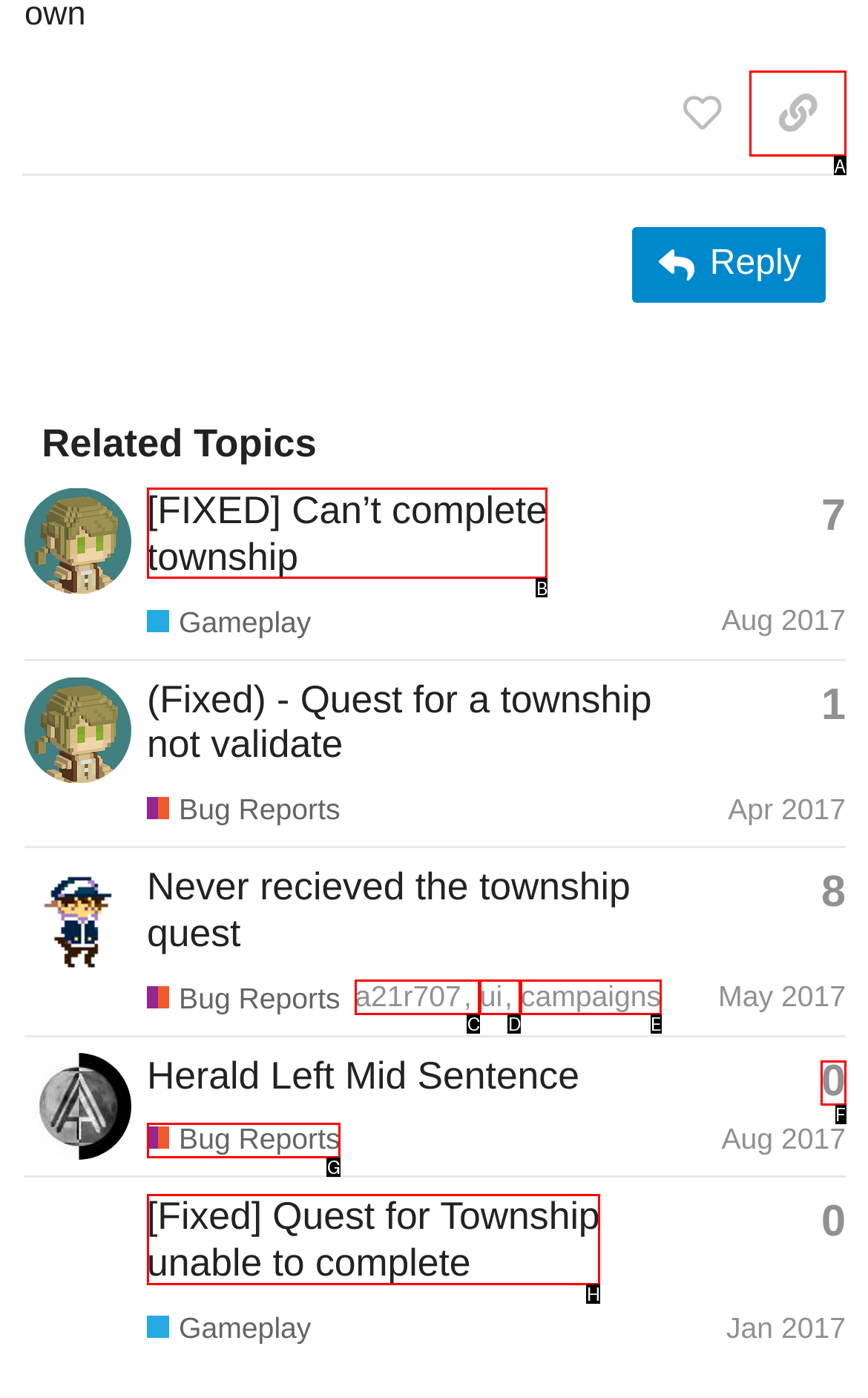Assess the description: Semen Analysis and select the option that matches. Provide the letter of the chosen option directly from the given choices.

None